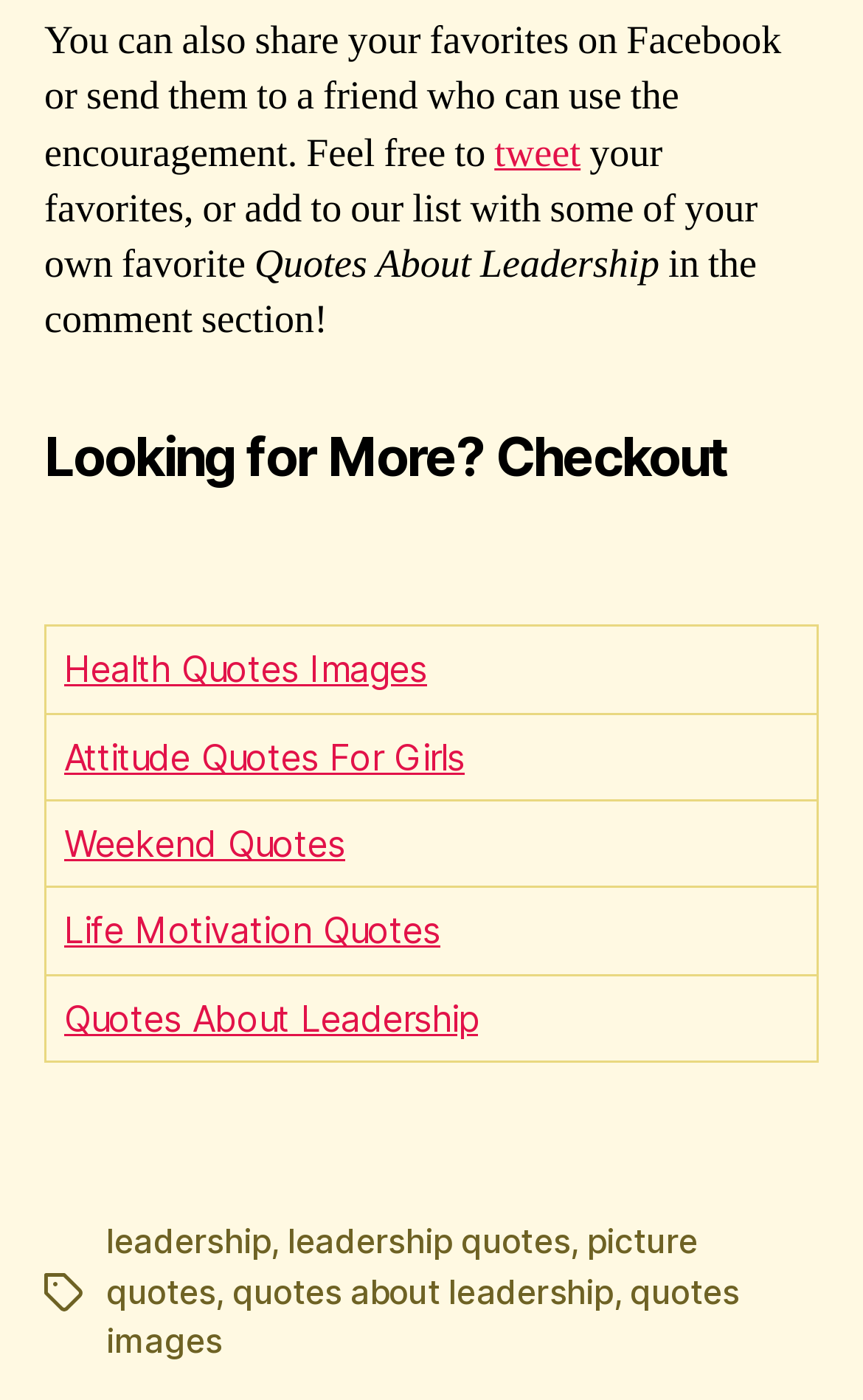Identify the bounding box coordinates of the area you need to click to perform the following instruction: "Explore Northern IL. Hood cleaning service".

None